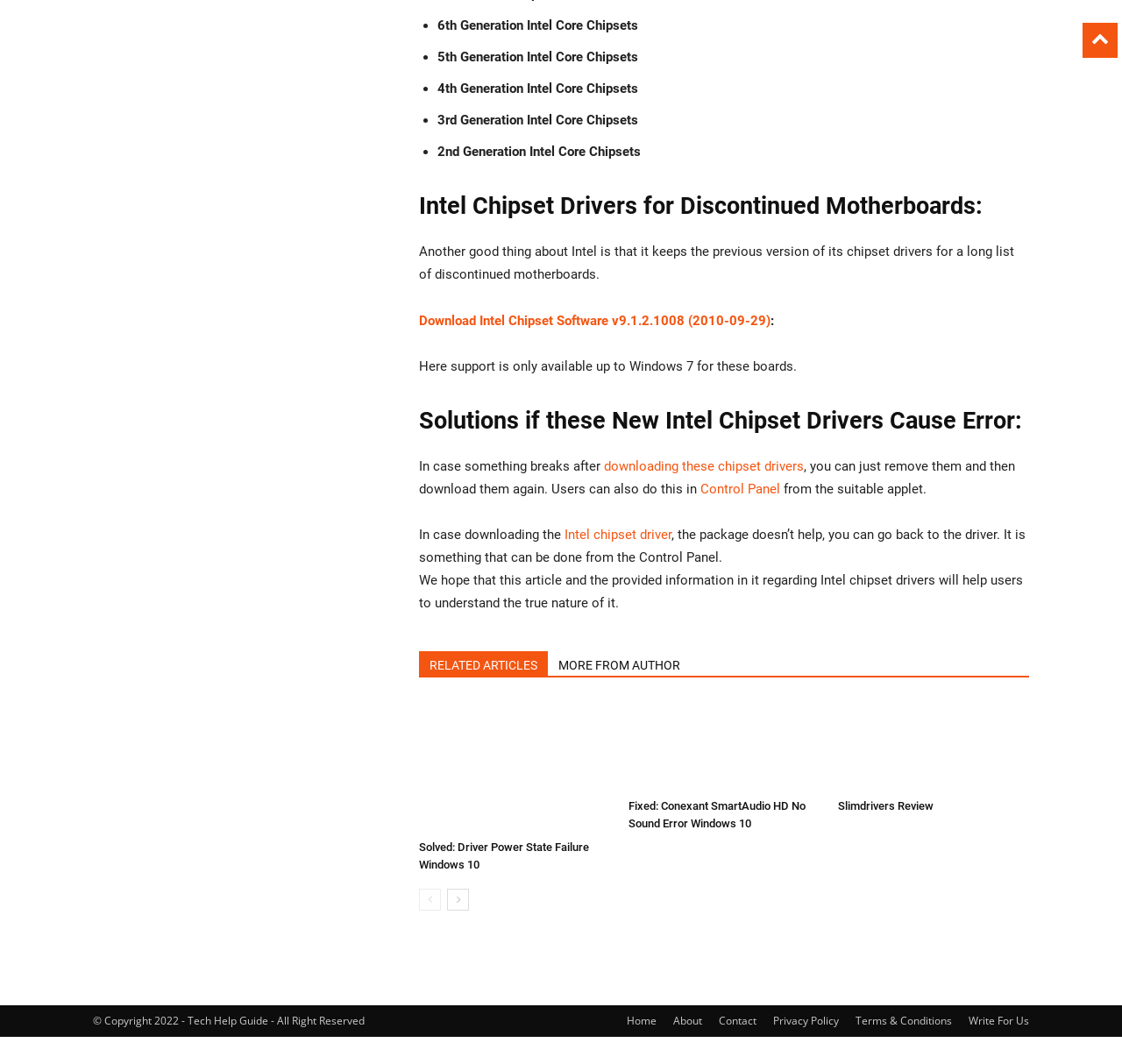Find the bounding box of the UI element described as follows: "downloading these chipset drivers".

[0.538, 0.431, 0.716, 0.445]